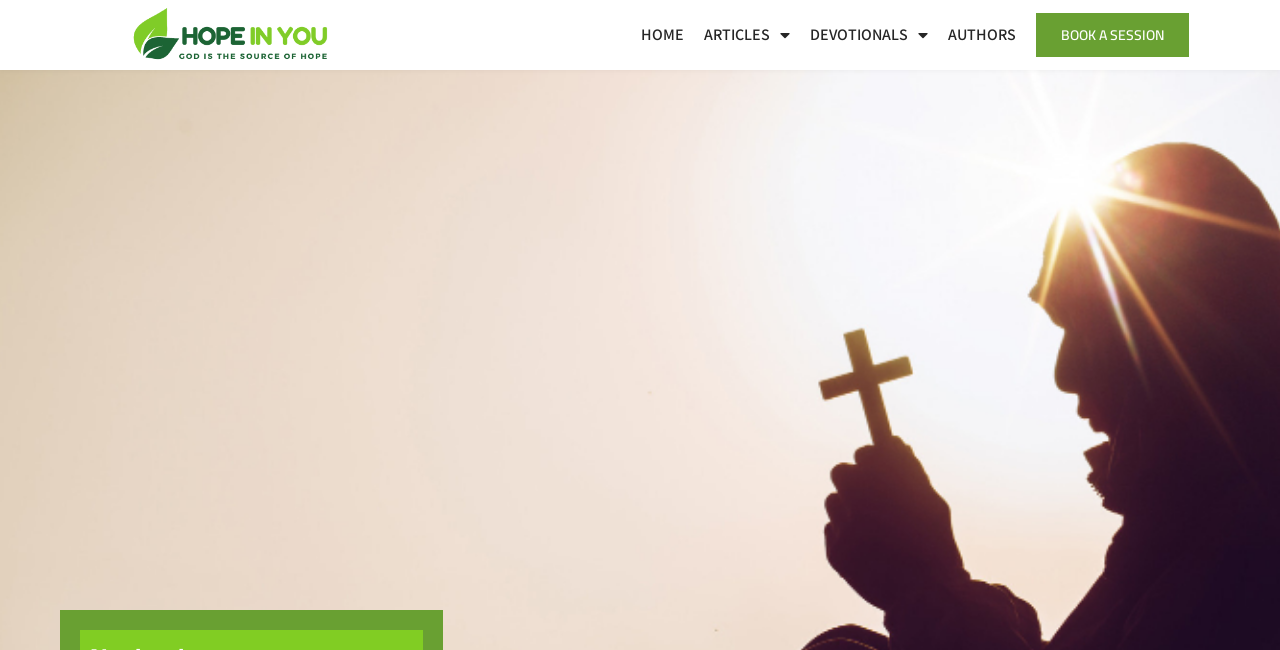Determine the bounding box of the UI component based on this description: "book a session". The bounding box coordinates should be four float values between 0 and 1, i.e., [left, top, right, bottom].

[0.809, 0.02, 0.929, 0.088]